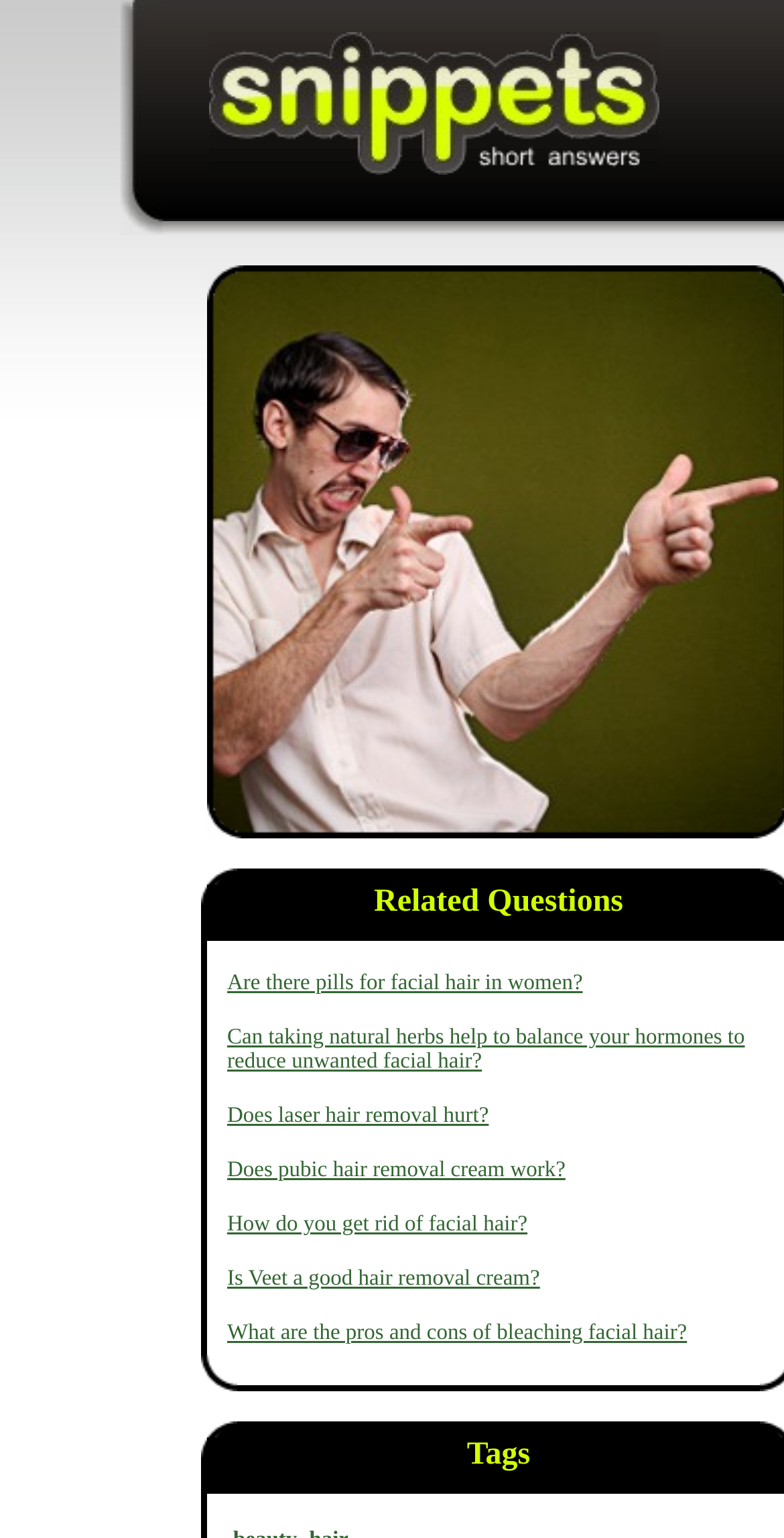Is there a section for tags or categories on this webpage?
Based on the visual information, provide a detailed and comprehensive answer.

Towards the bottom of the webpage, I noticed a link labeled 'Tags', which likely leads to a section for categorizing or tagging related topics or content. This suggests that the webpage has a feature for organizing and filtering content by tags or categories.